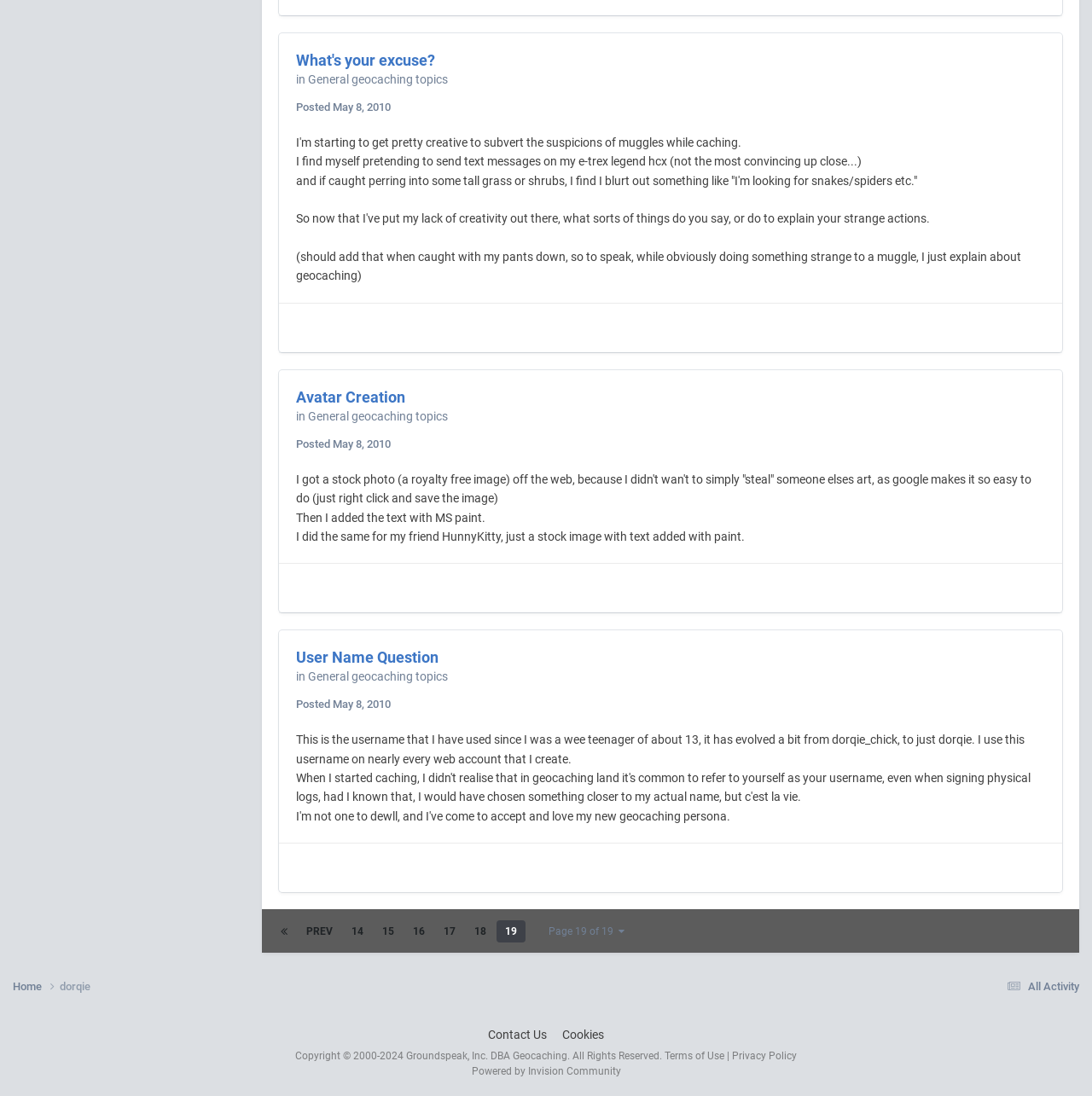Highlight the bounding box coordinates of the element you need to click to perform the following instruction: "Navigate to the previous page."

[0.273, 0.84, 0.312, 0.86]